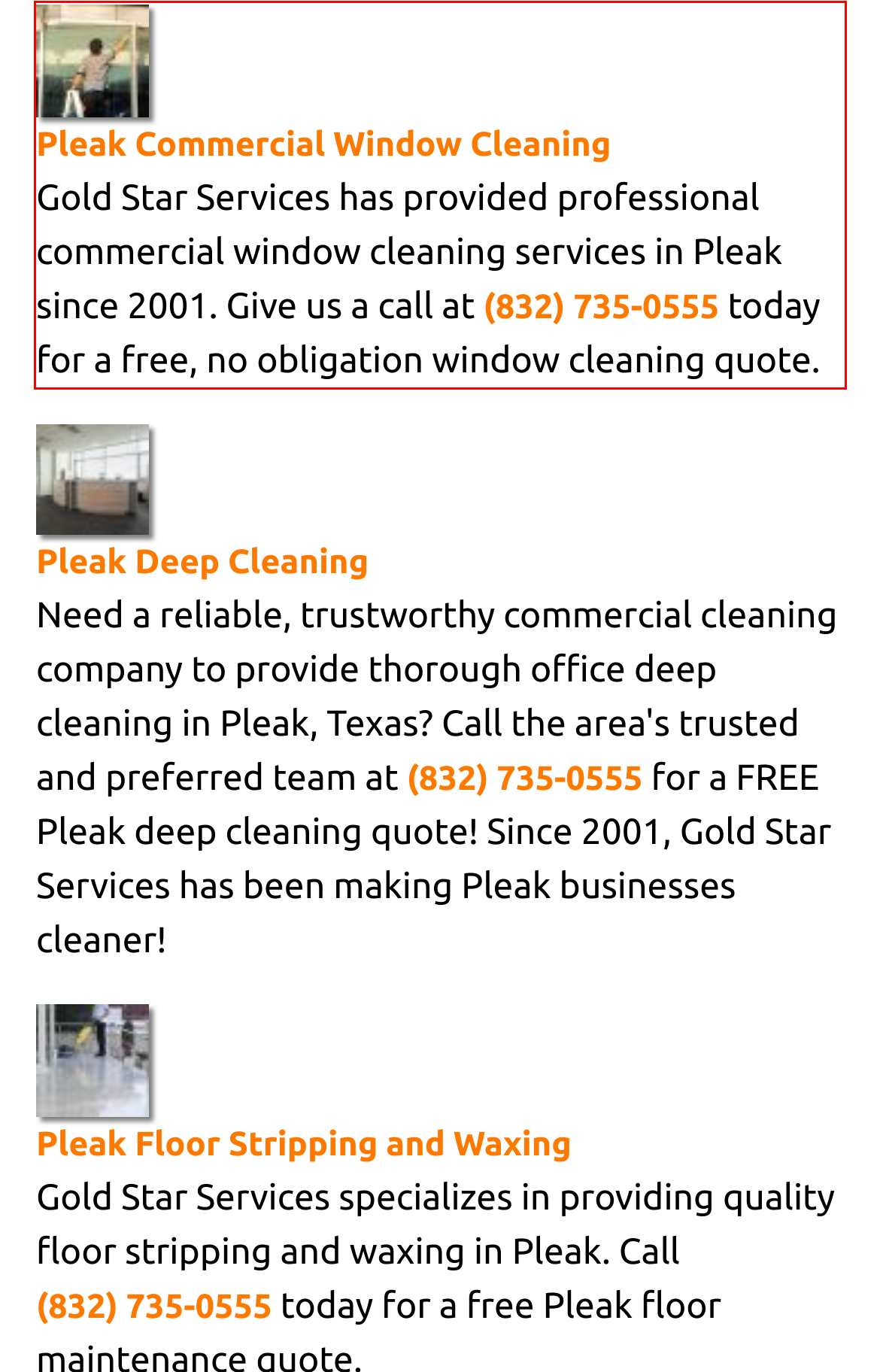You have a screenshot with a red rectangle around a UI element. Recognize and extract the text within this red bounding box using OCR.

Pleak Commercial Window Cleaning Gold Star Services has provided professional commercial window cleaning services in Pleak since 2001. Give us a call at (832) 735-0555 today for a free, no obligation window cleaning quote.